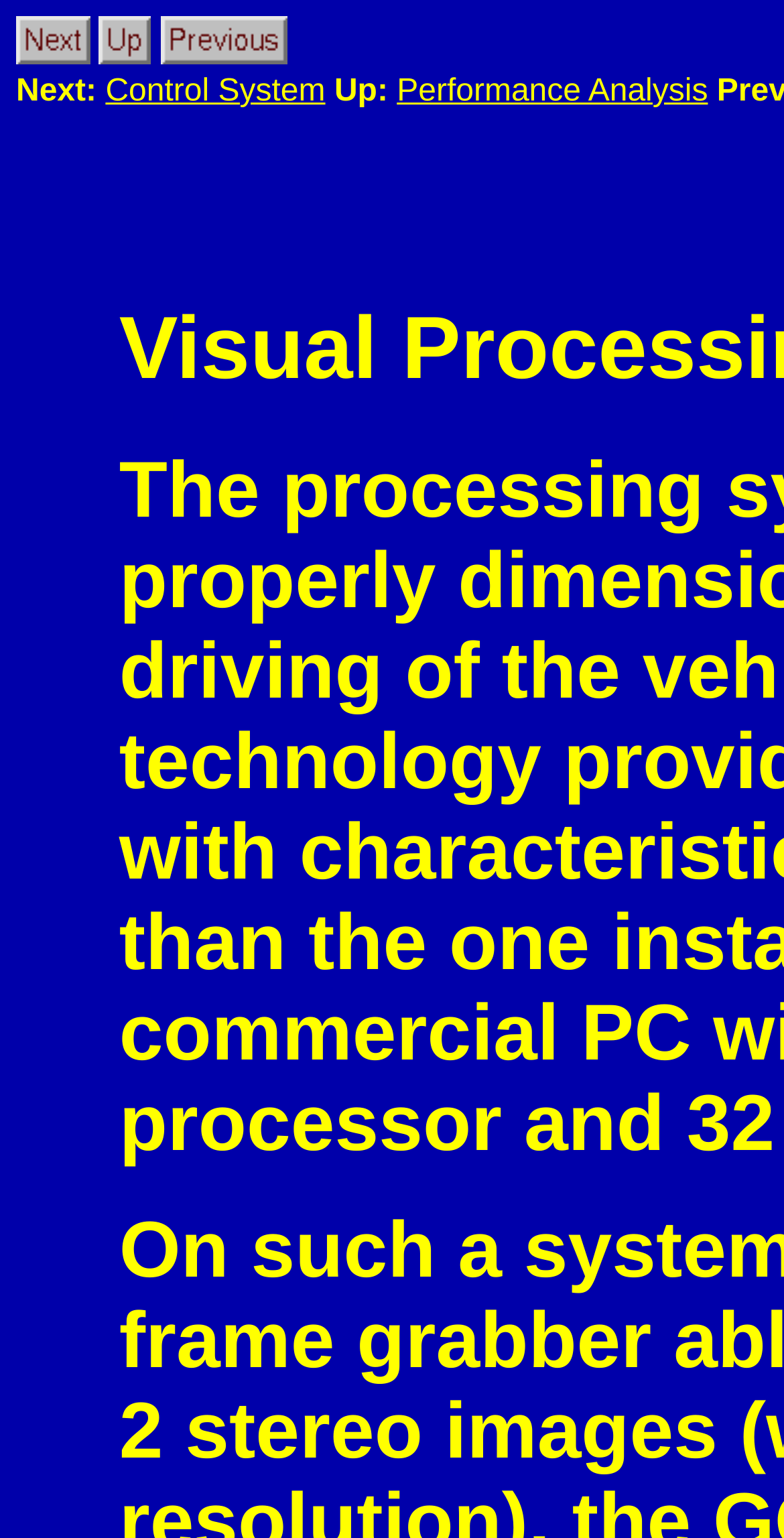Based on the element description, predict the bounding box coordinates (top-left x, top-left y, bottom-right x, bottom-right y) for the UI element in the screenshot: parent_node: Visual Processing name="sectvp"

[0.123, 0.139, 0.152, 0.2]